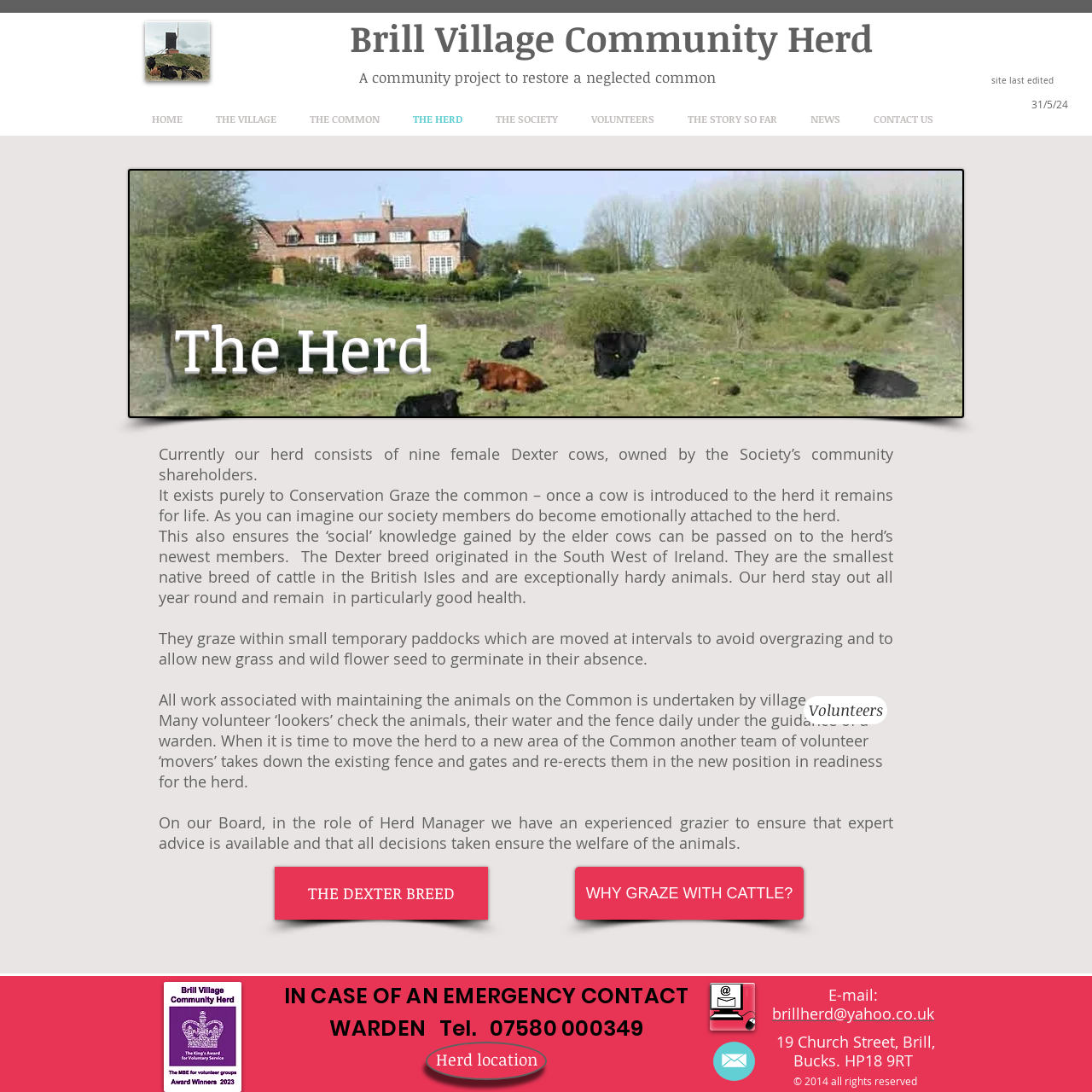Please find the bounding box coordinates of the element's region to be clicked to carry out this instruction: "Email the herd manager".

[0.716, 0.919, 0.855, 0.937]